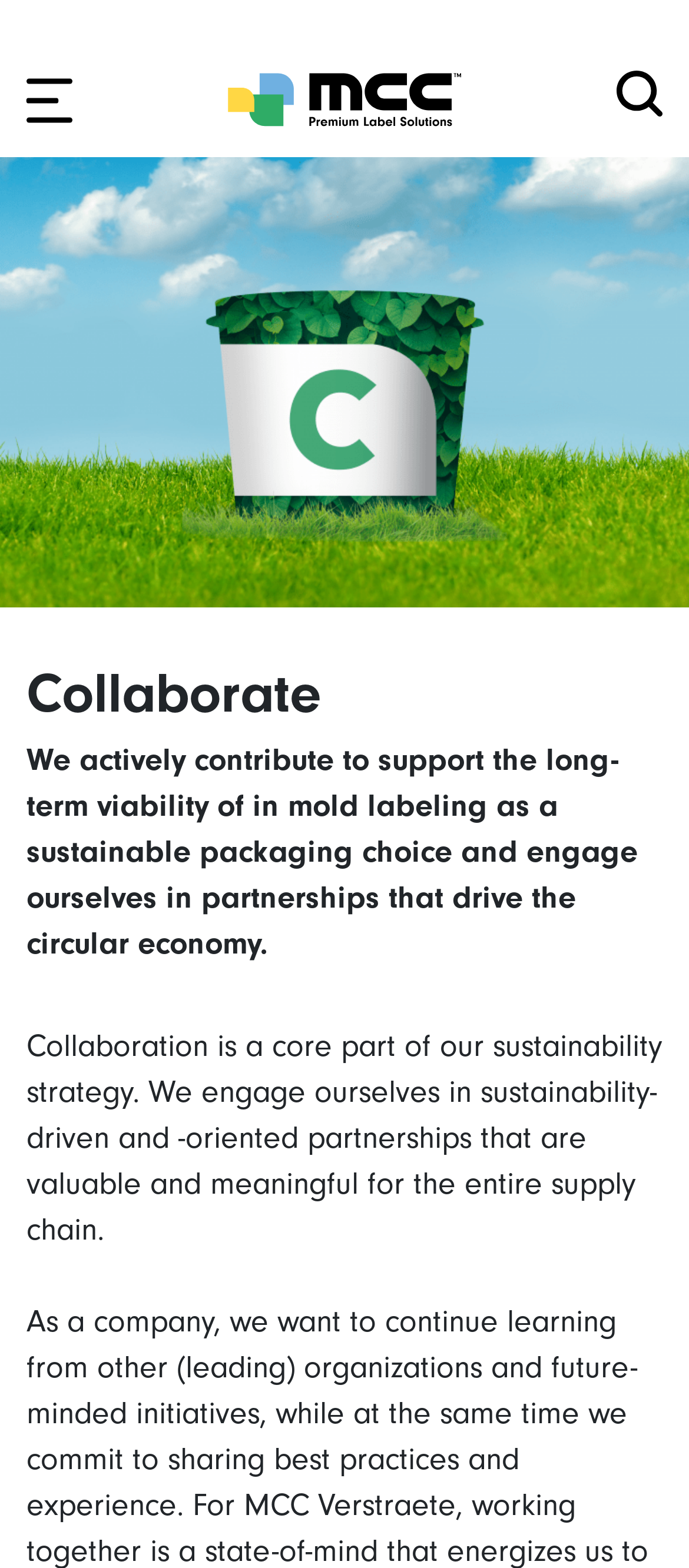Determine the bounding box coordinates of the clickable region to carry out the instruction: "Read the cancellation policy".

None